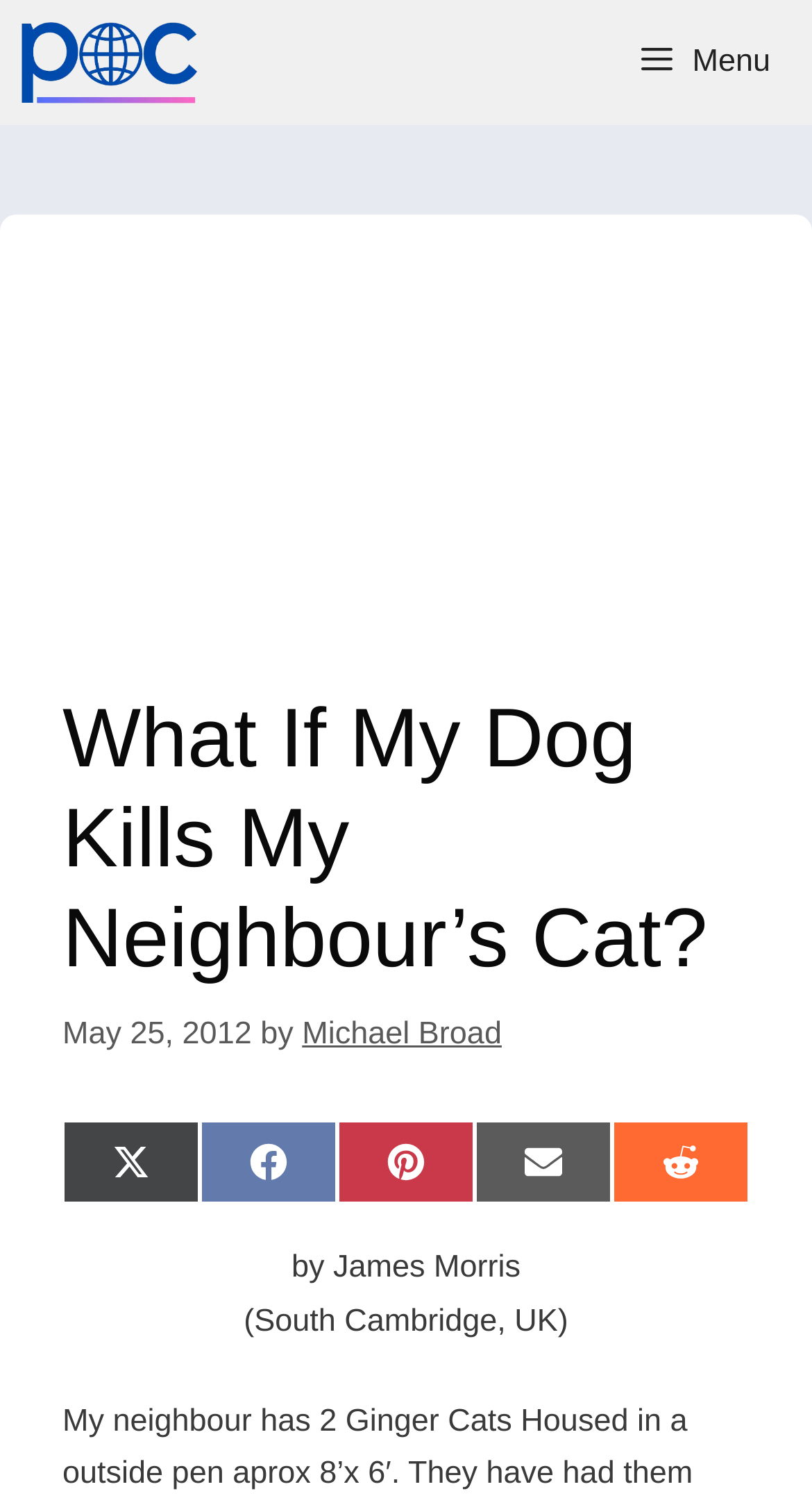Identify the bounding box coordinates of the area that should be clicked in order to complete the given instruction: "read Shame on Whatcom Watch article". The bounding box coordinates should be four float numbers between 0 and 1, i.e., [left, top, right, bottom].

None